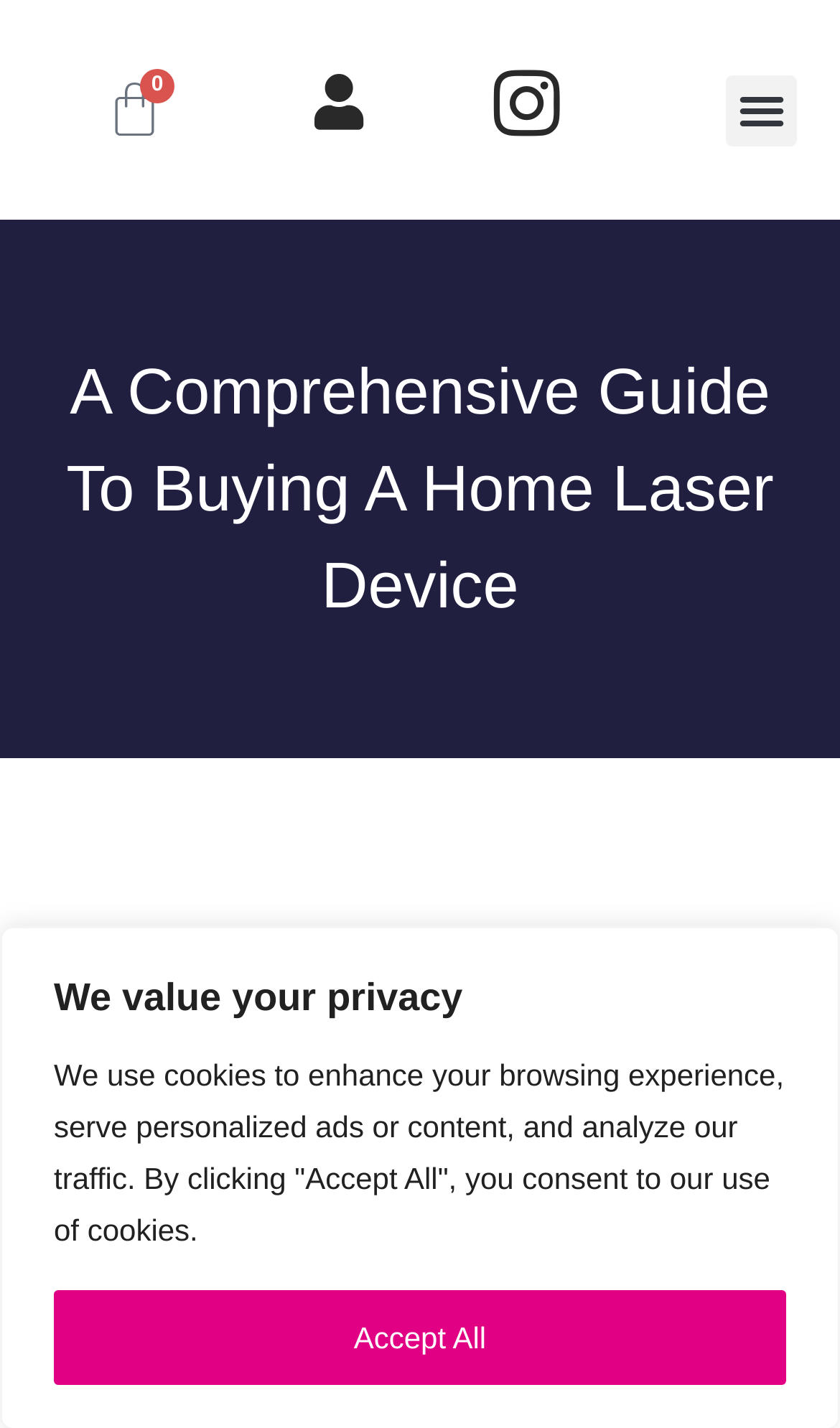Locate the UI element described by October 30, 2023 and provide its bounding box coordinates. Use the format (top-left x, top-left y, bottom-right x, bottom-right y) with all values as floating point numbers between 0 and 1.

[0.064, 0.652, 0.381, 0.688]